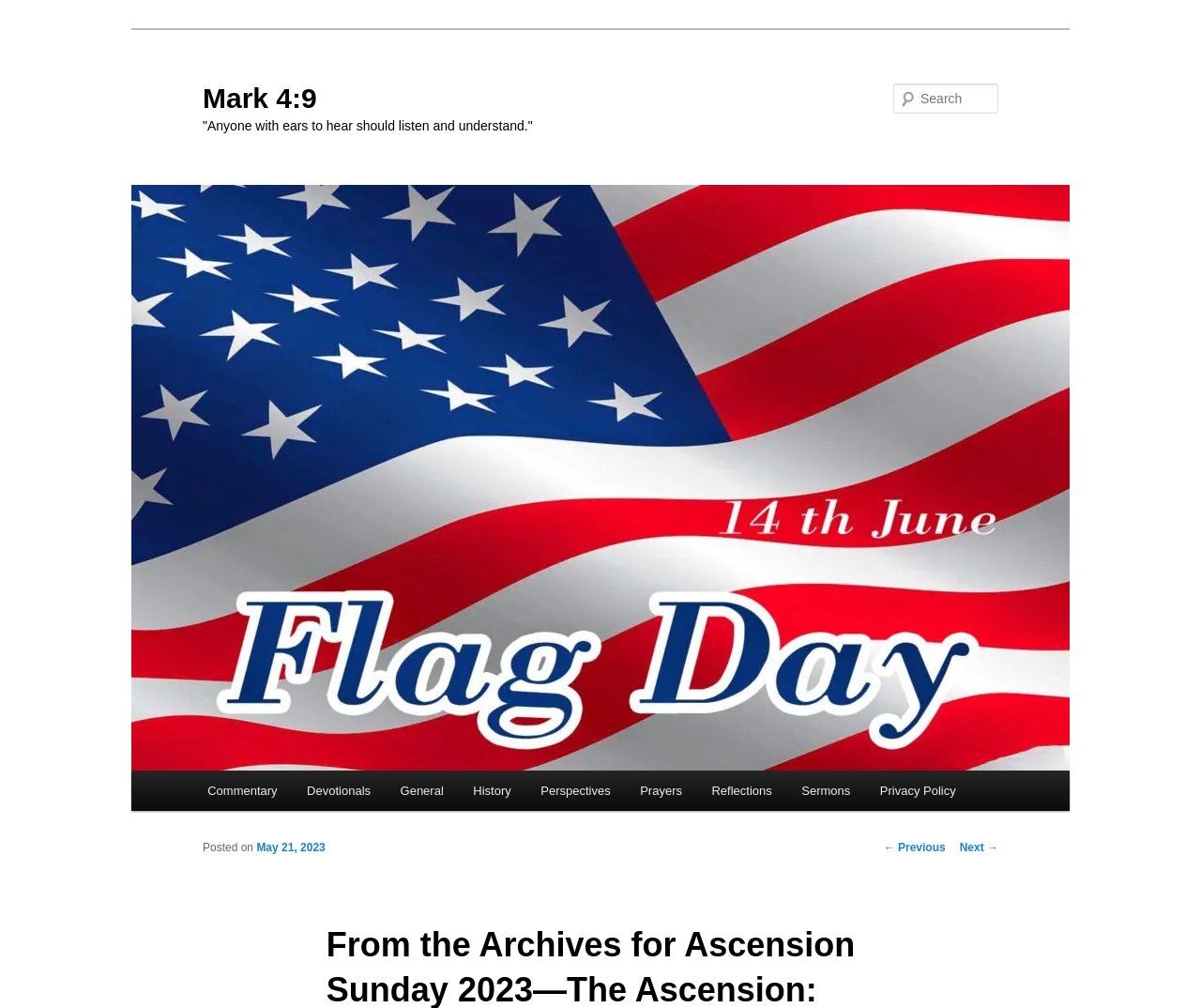Convey a detailed summary of the webpage, mentioning all key elements.

This webpage appears to be a sermon archive page, specifically for Ascension Sunday 2023. At the top, there is a heading "Mark 4:9" followed by a quote "Anyone with ears to hear should listen and understand." Below this, there is a large image with the same title "Mark 4:9". 

On the top right, there is a search bar with a label "Search" and a text box to input search queries. 

The main content of the page is divided into two sections. On the left, there is a menu with links to different categories such as "Commentary", "Devotionals", "General", "History", "Perspectives", "Prayers", "Reflections", "Sermons", and "Privacy Policy". 

On the right, there is a section with a heading "Post navigation" which contains links to previous and next posts, along with the date "May 21, 2023" when the sermon was posted.